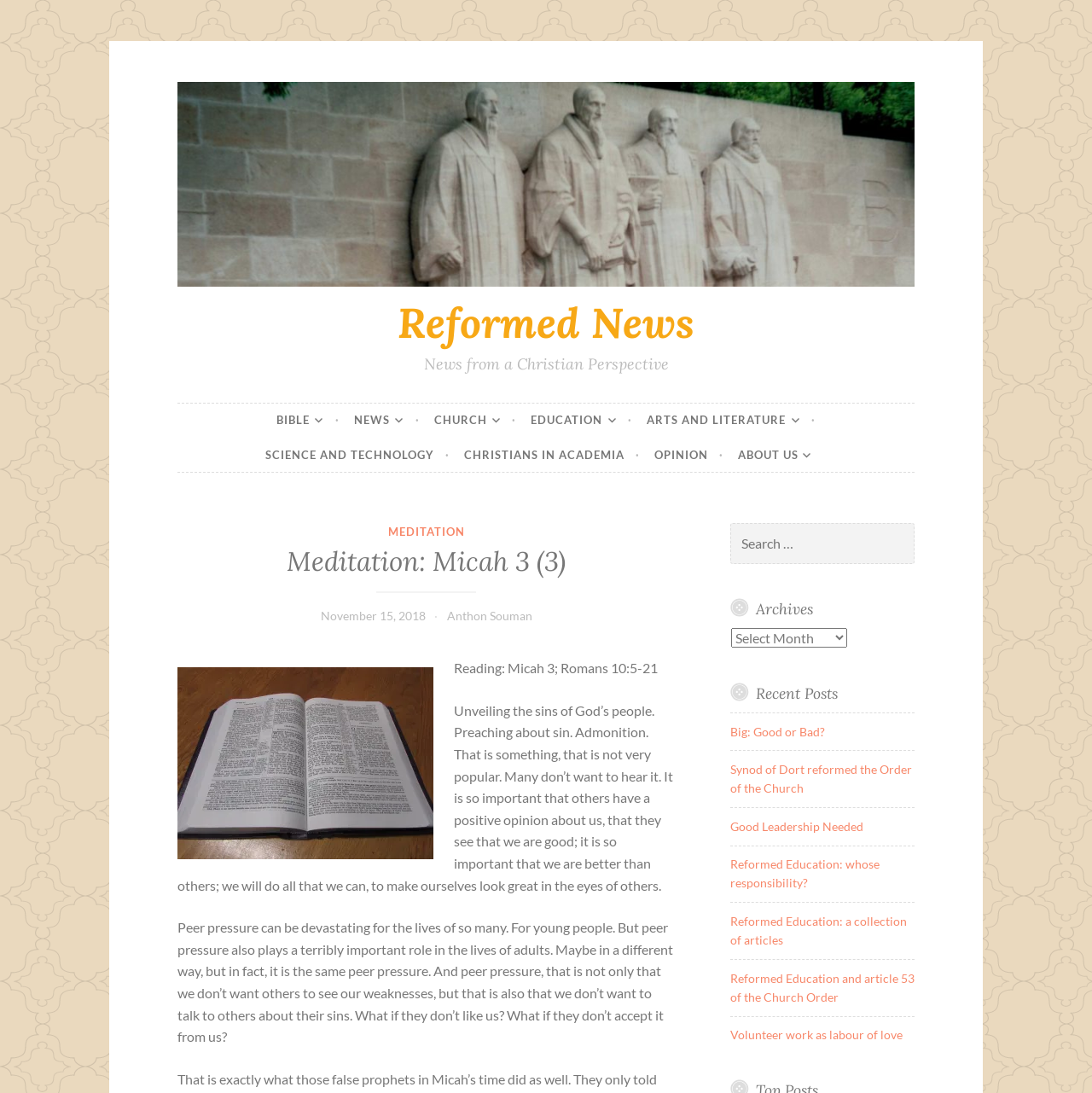What is the category of this webpage?
Please look at the screenshot and answer using one word or phrase.

Reformed News